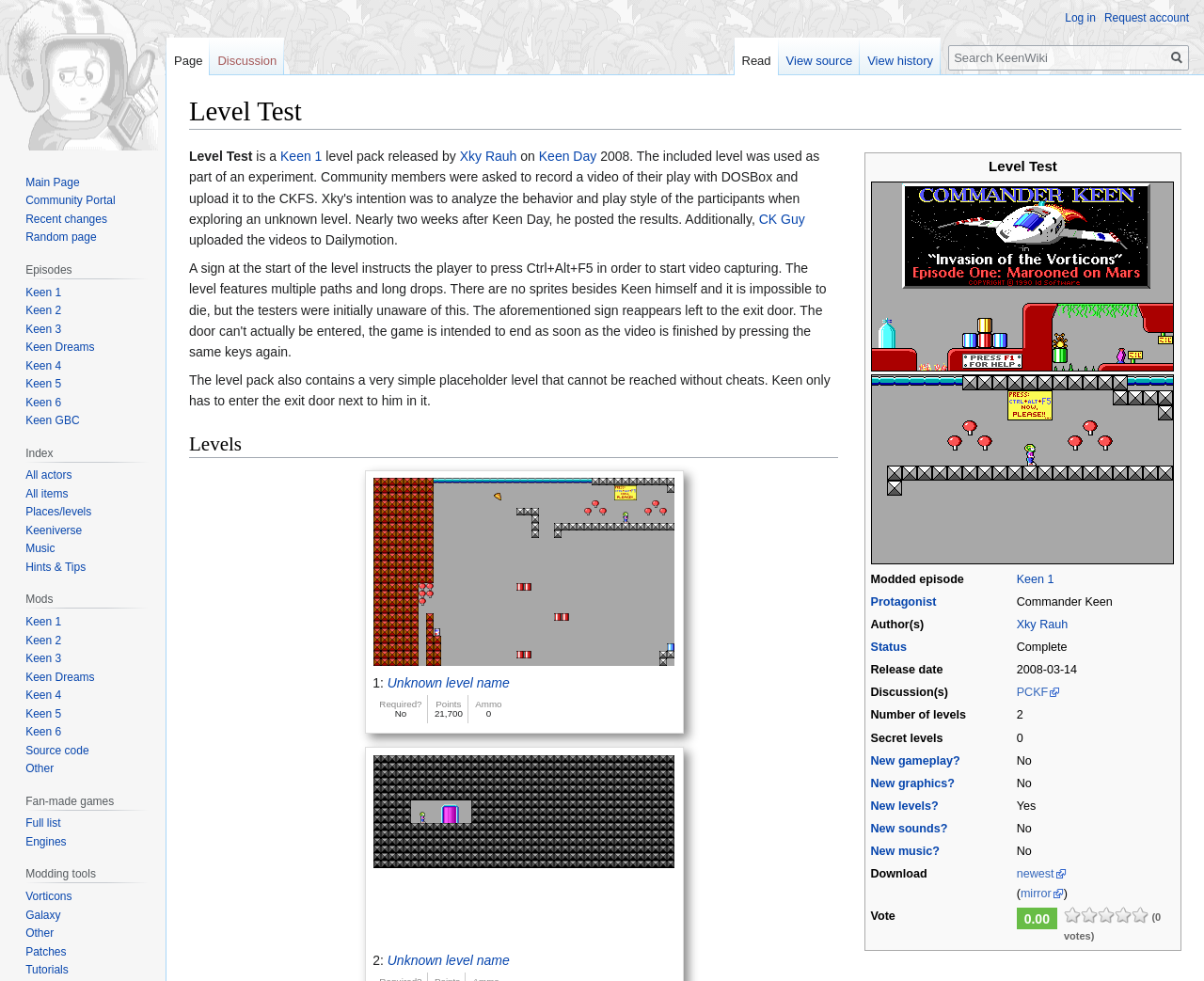Determine the bounding box coordinates of the clickable region to follow the instruction: "Read the article about setting financial goals".

None